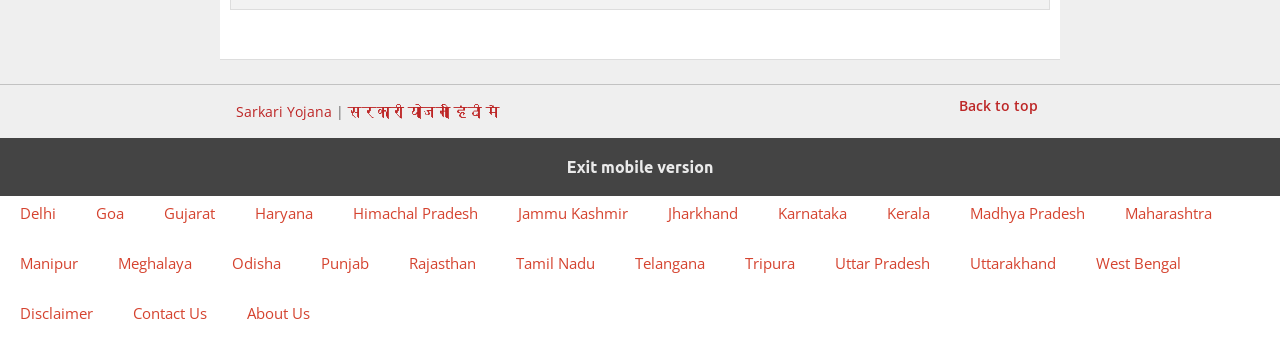Given the following UI element description: "सरकारी योजना हिंदी में", find the bounding box coordinates in the webpage screenshot.

[0.272, 0.303, 0.391, 0.359]